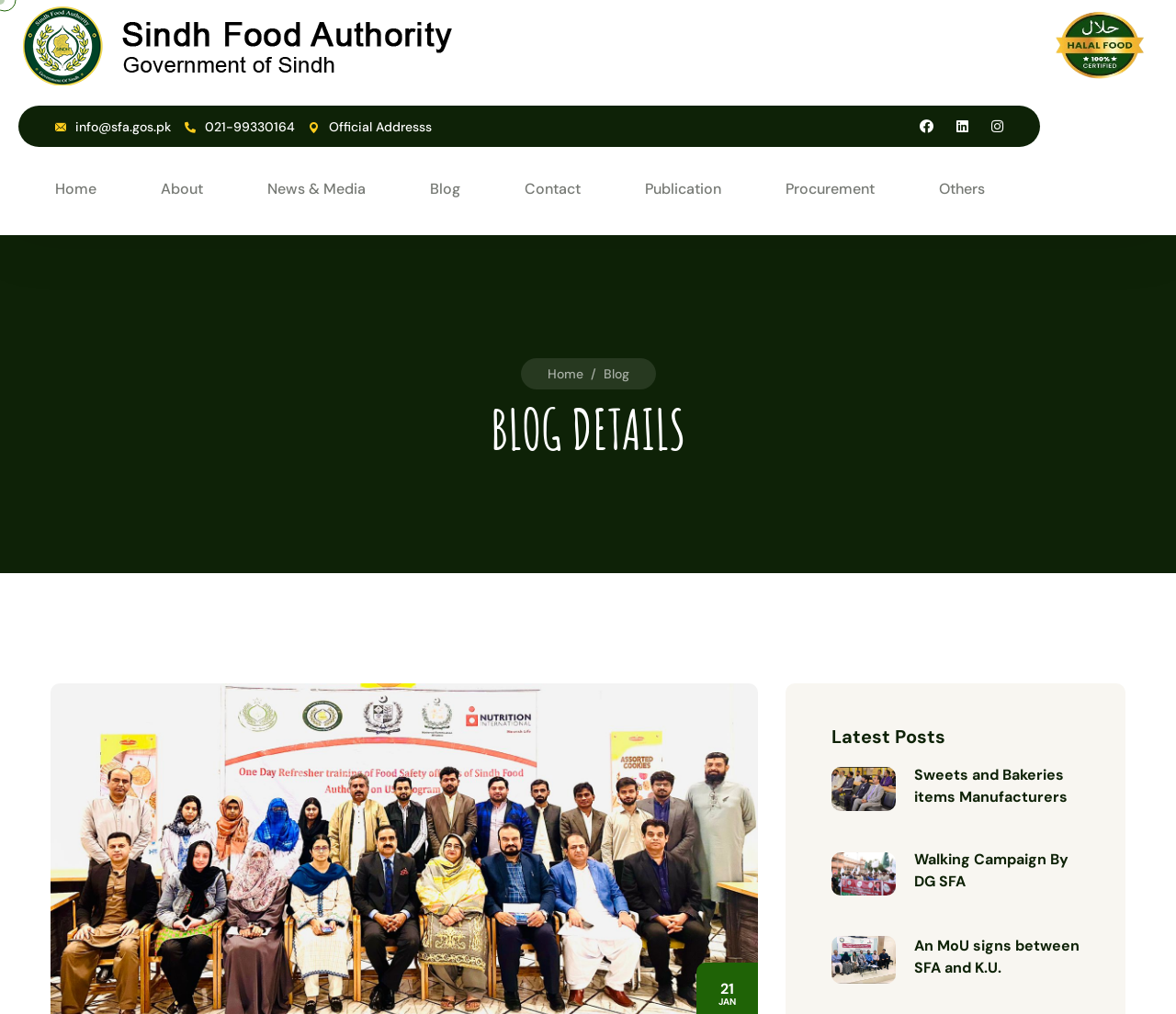Locate the UI element that matches the description News & Media in the webpage screenshot. Return the bounding box coordinates in the format (top-left x, top-left y, bottom-right x, bottom-right y), with values ranging from 0 to 1.

[0.227, 0.173, 0.311, 0.2]